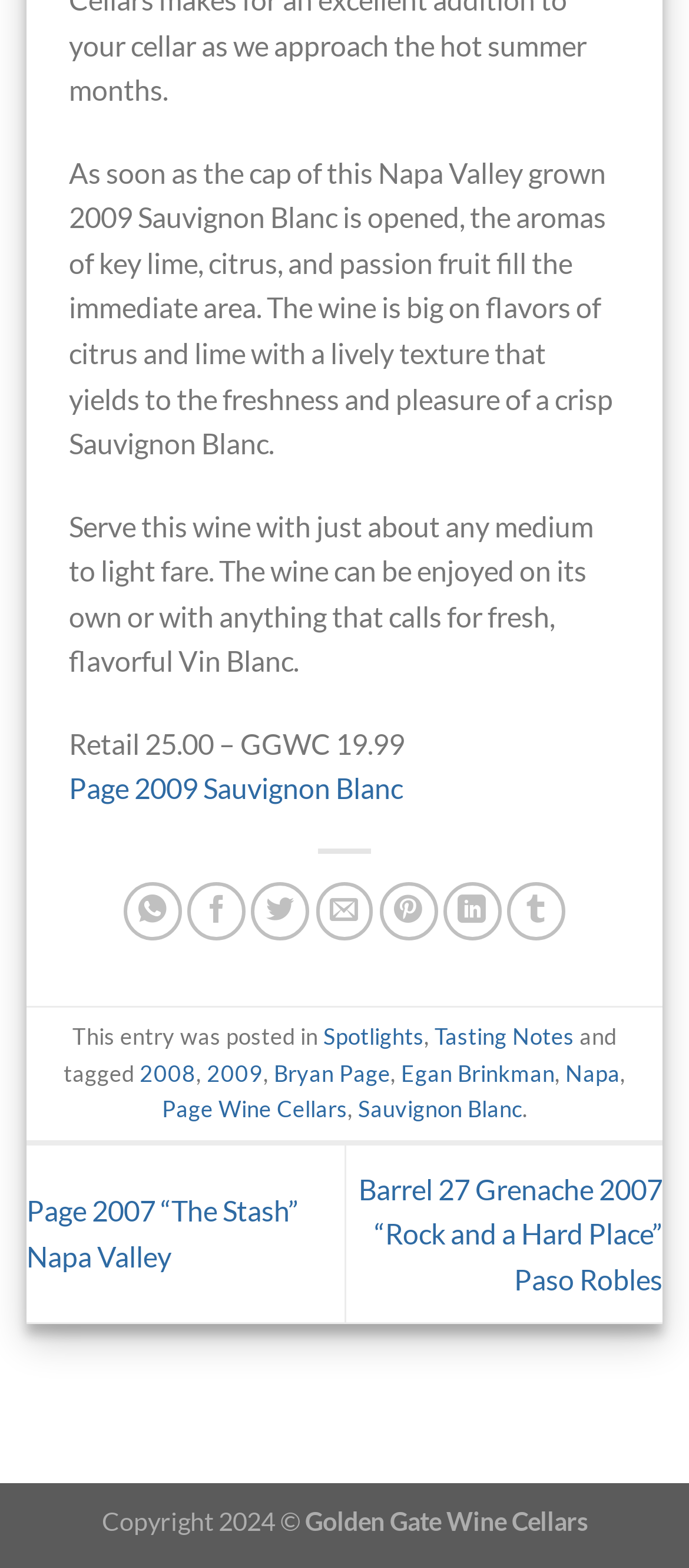Analyze the image and give a detailed response to the question:
What is the name of the wine cellar?

The name of the wine cellar is mentioned in the footer section as Golden Gate Wine Cellars, along with the copyright information.